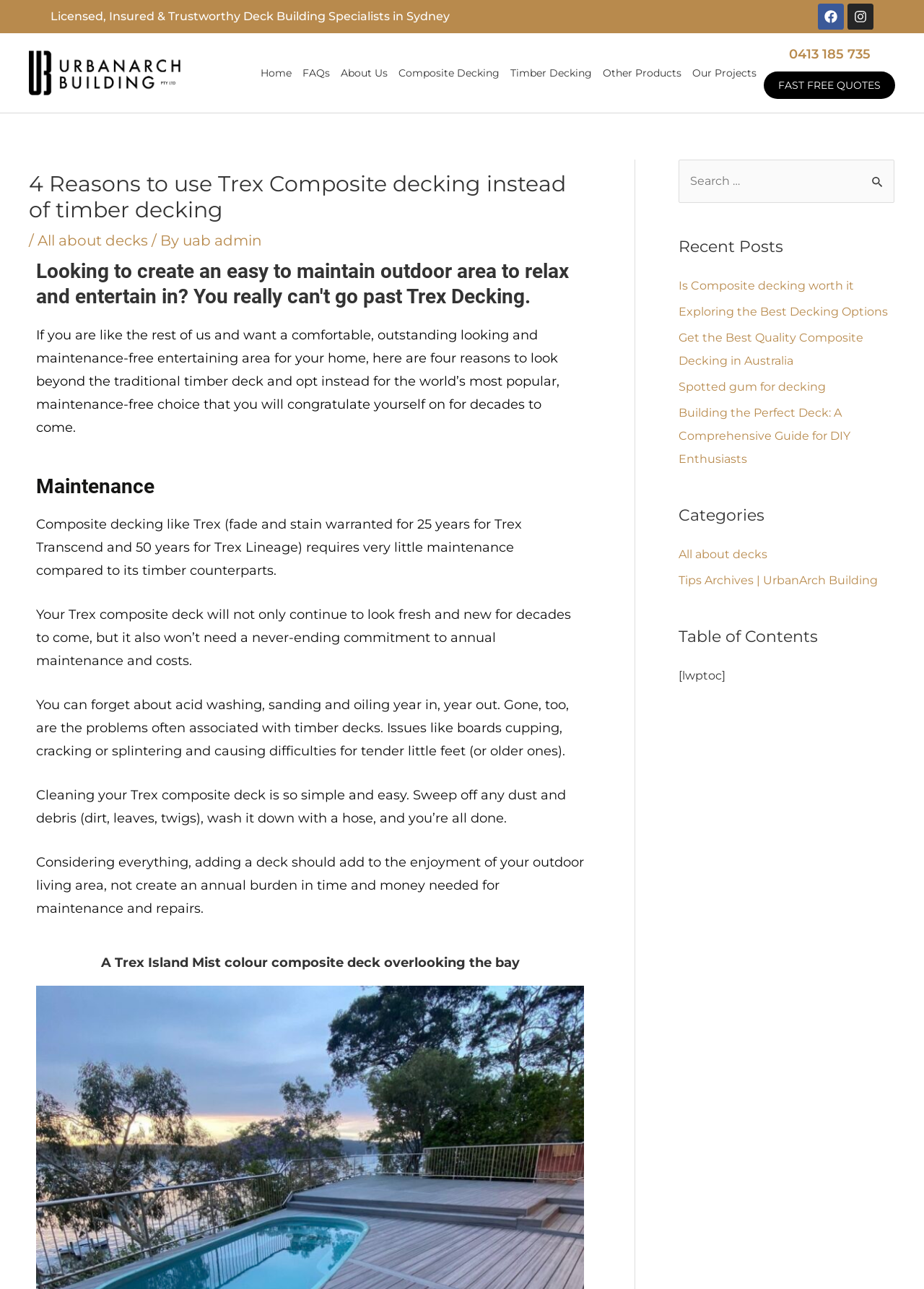Predict the bounding box coordinates of the UI element that matches this description: "0413 185 735". The coordinates should be in the format [left, top, right, bottom] with each value between 0 and 1.

[0.827, 0.034, 0.969, 0.05]